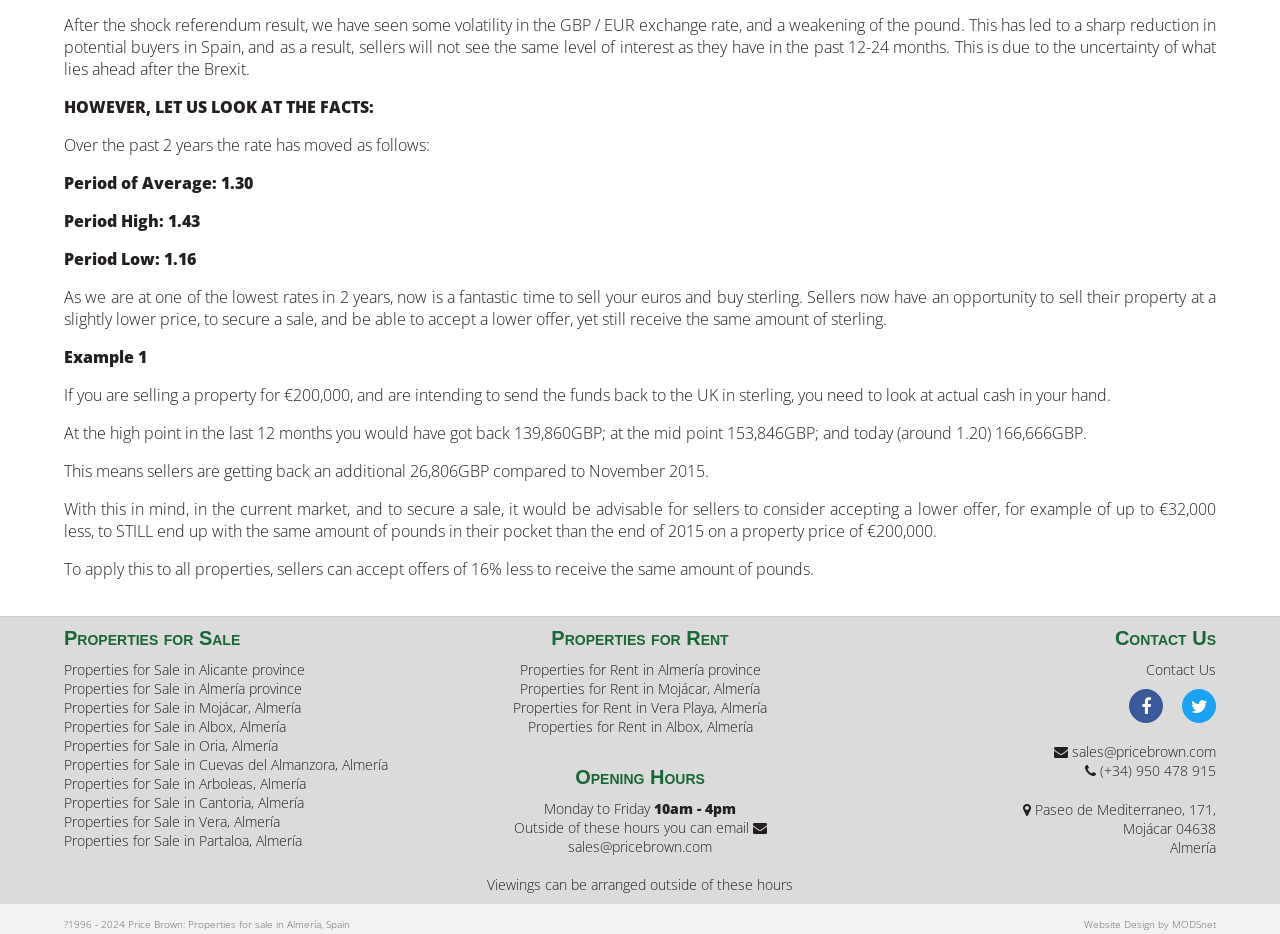Highlight the bounding box coordinates of the region I should click on to meet the following instruction: "Call (+34) 950 478 915".

[0.856, 0.815, 0.95, 0.835]